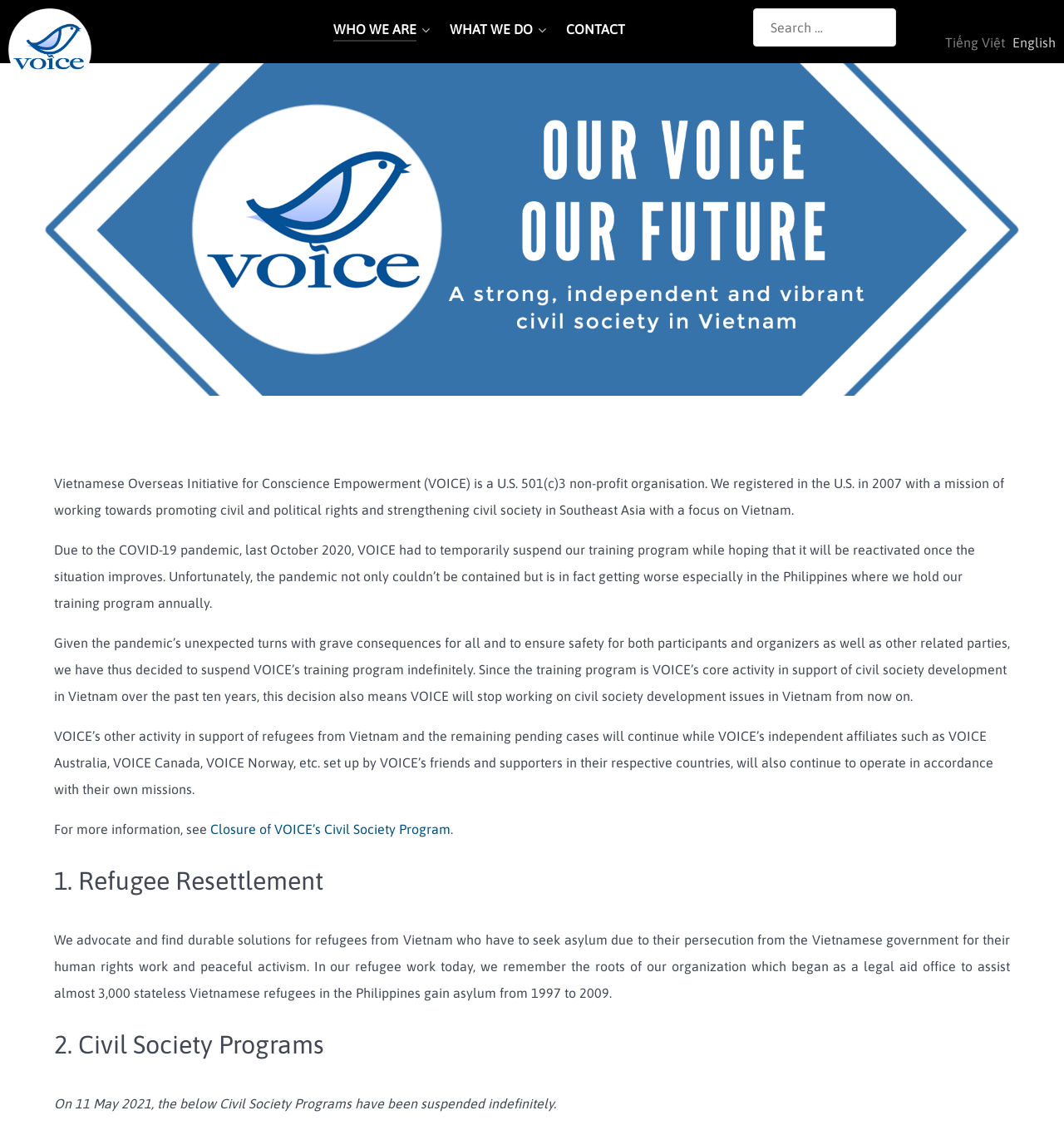What is the focus of VOICE's refugee resettlement work?
Please respond to the question with as much detail as possible.

The focus of VOICE's refugee resettlement work is on refugees from Vietnam who have to seek asylum due to their persecution from the Vietnamese government for their human rights work and peaceful activism, as stated in the StaticText element with the text 'We advocate and find durable solutions for refugees from Vietnam...'